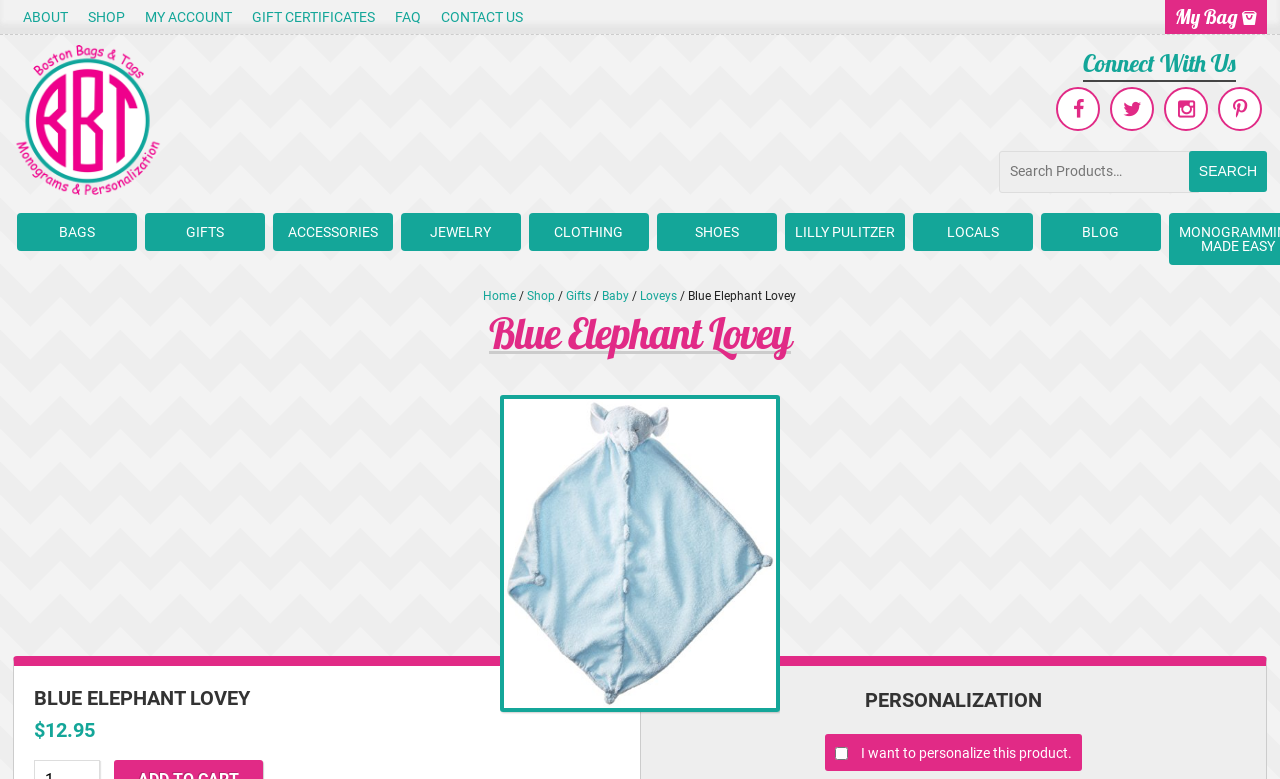Identify the bounding box coordinates for the element that needs to be clicked to fulfill this instruction: "View product details of Blue Elephant Lovey". Provide the coordinates in the format of four float numbers between 0 and 1: [left, top, right, bottom].

[0.391, 0.507, 0.609, 0.914]